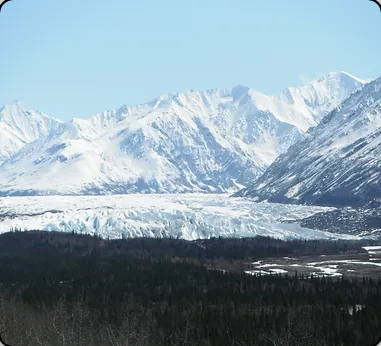Respond with a single word or short phrase to the following question: 
What is the region known for in terms of fishing?

salmon fishing